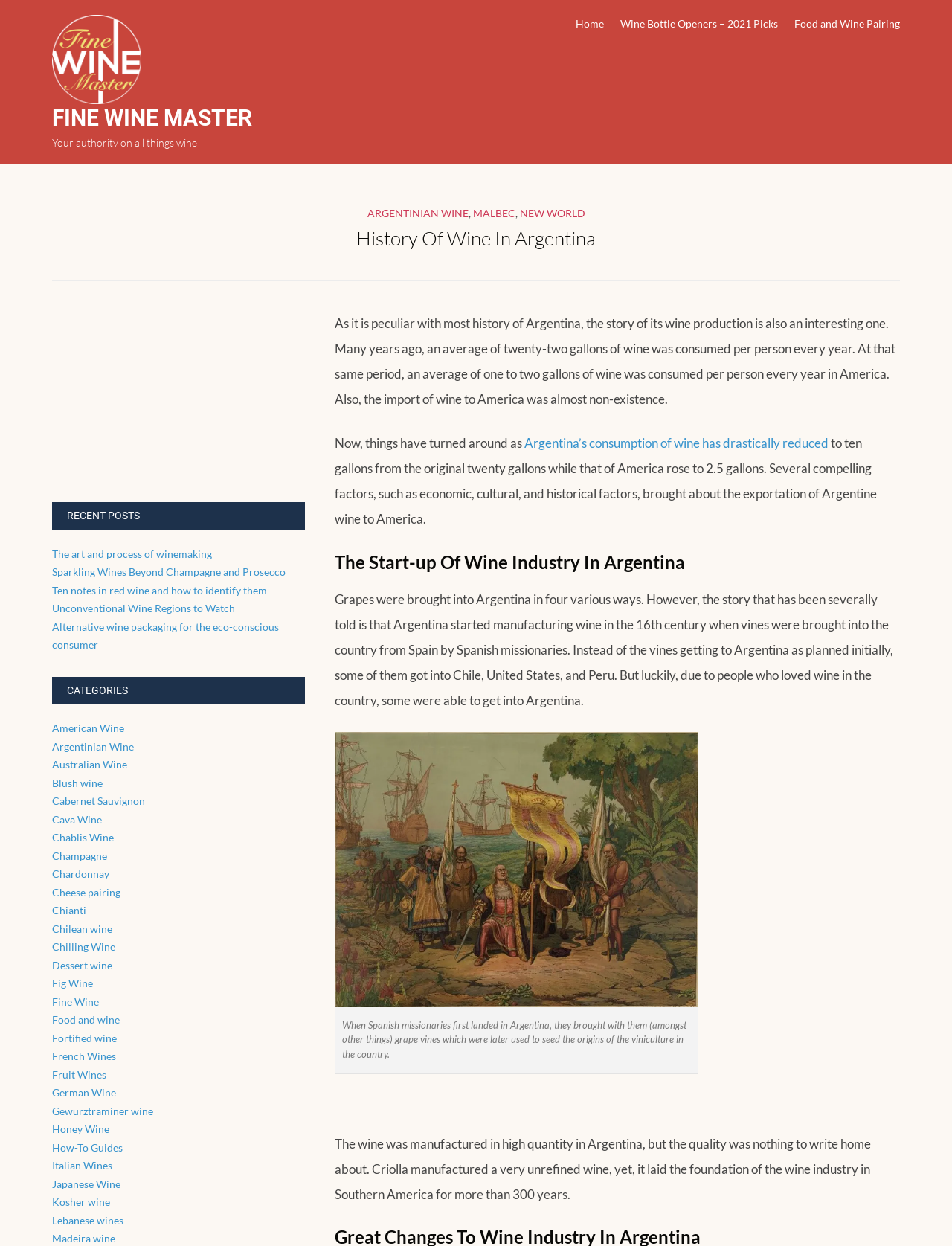Locate the bounding box coordinates of the area that needs to be clicked to fulfill the following instruction: "View more testimonials". The coordinates should be in the format of four float numbers between 0 and 1, namely [left, top, right, bottom].

None